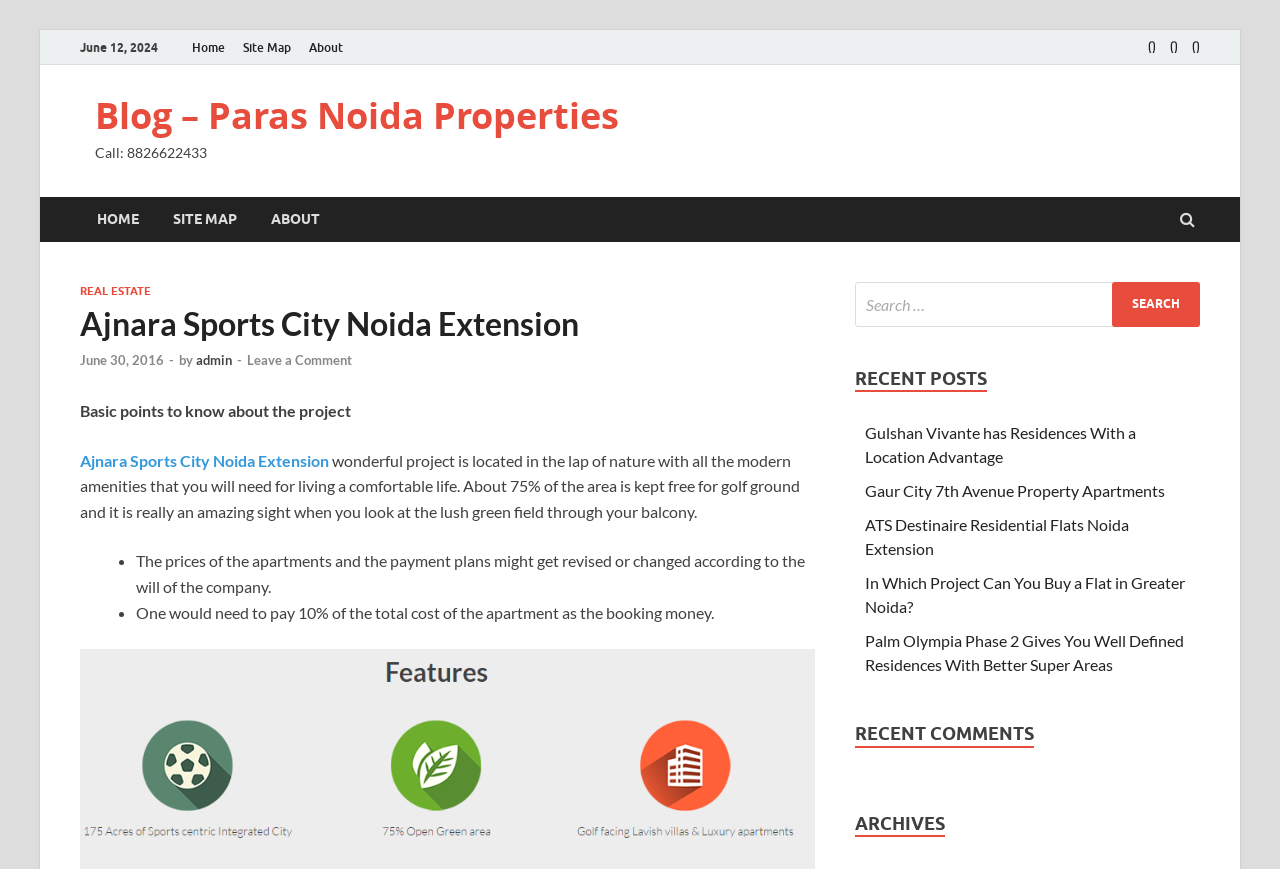Answer the question in a single word or phrase:
What is the phone number mentioned on the webpage?

8826622433